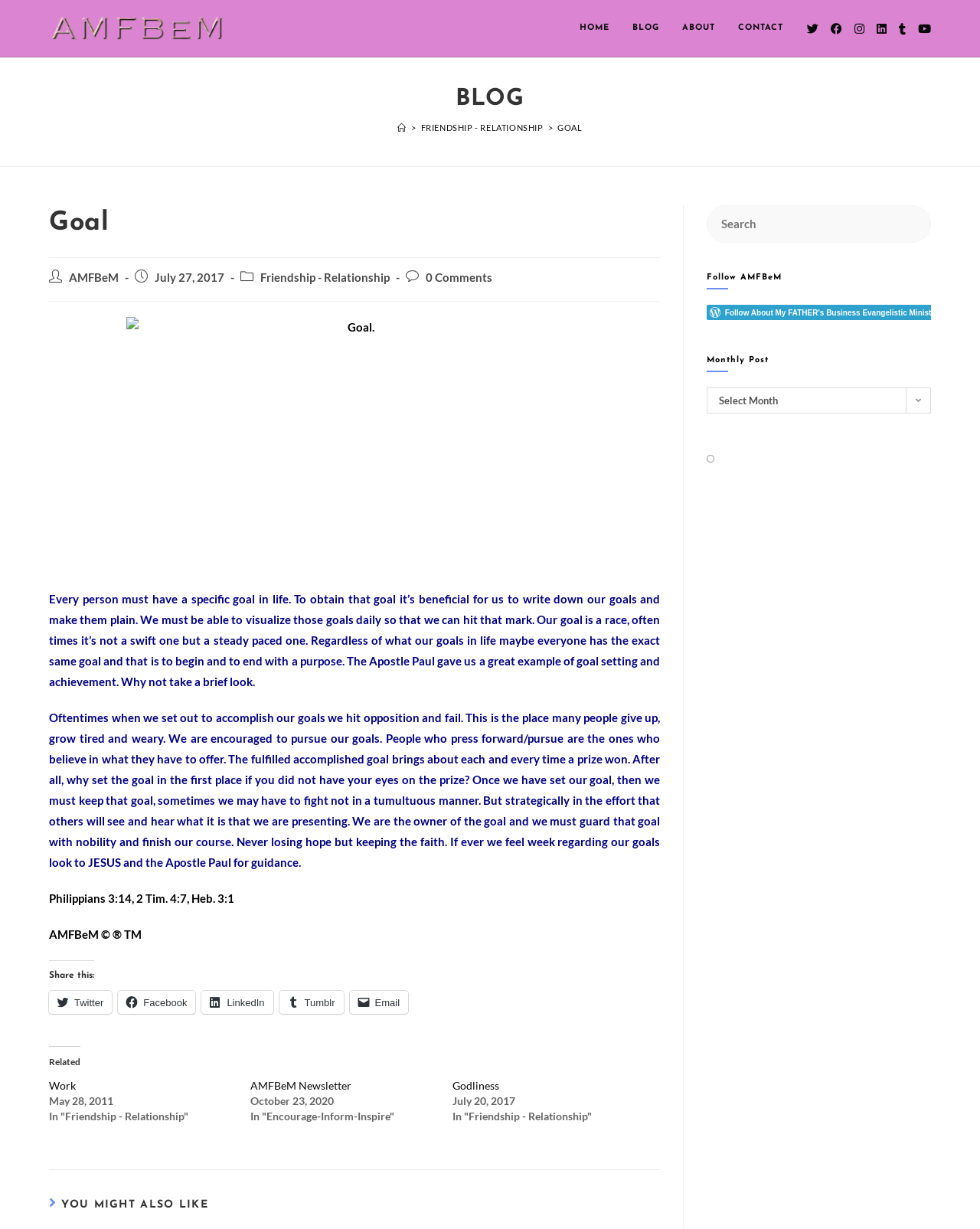Find the bounding box coordinates for the area you need to click to carry out the instruction: "Select a month". The coordinates should be four float numbers between 0 and 1, indicated as [left, top, right, bottom].

[0.721, 0.316, 0.95, 0.337]